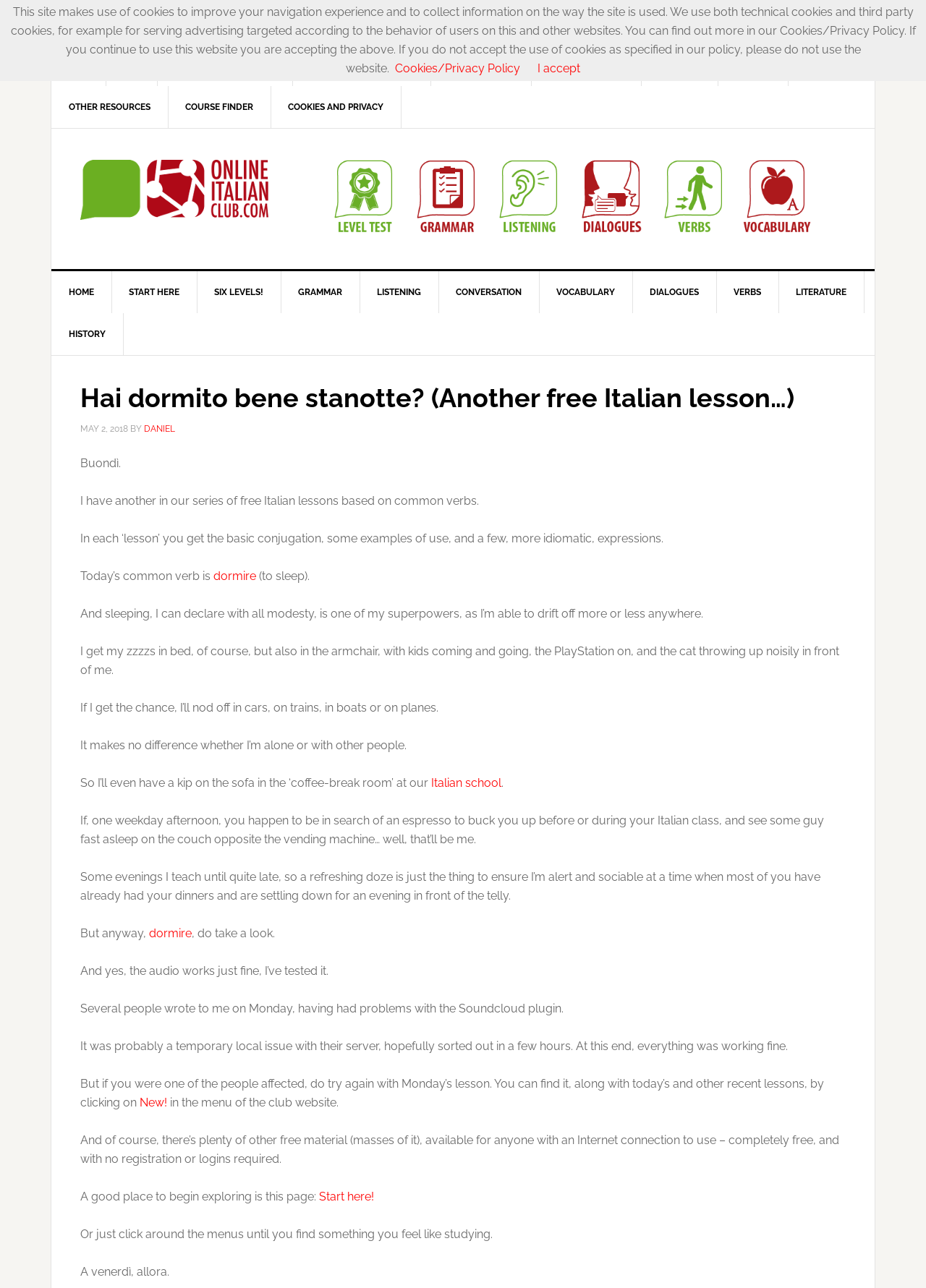What is the date of the article?
Please use the visual content to give a single word or phrase answer.

MAY 2, 2018